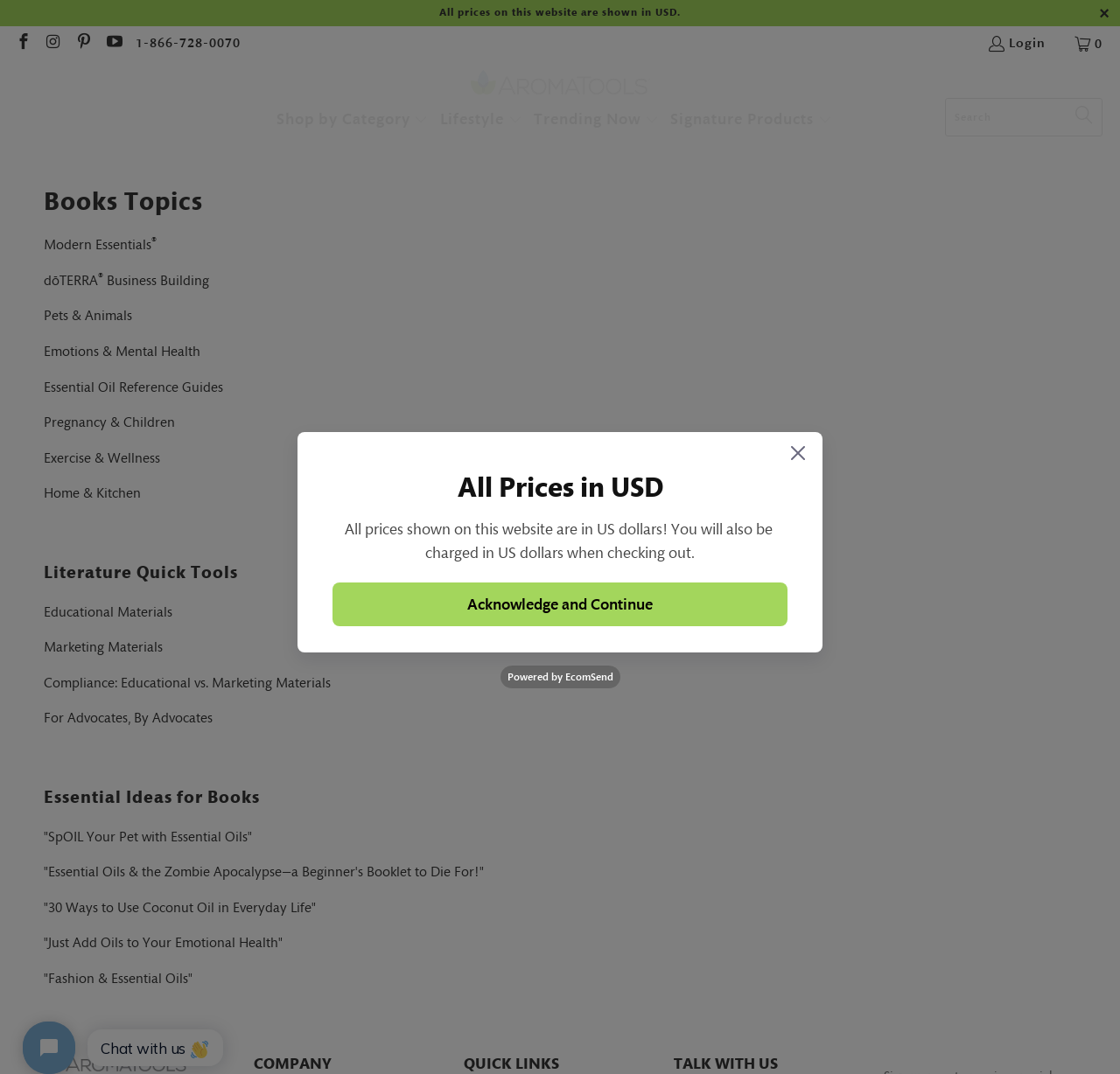Find the bounding box coordinates of the clickable area required to complete the following action: "View Modern Essentials products".

[0.039, 0.22, 0.14, 0.236]